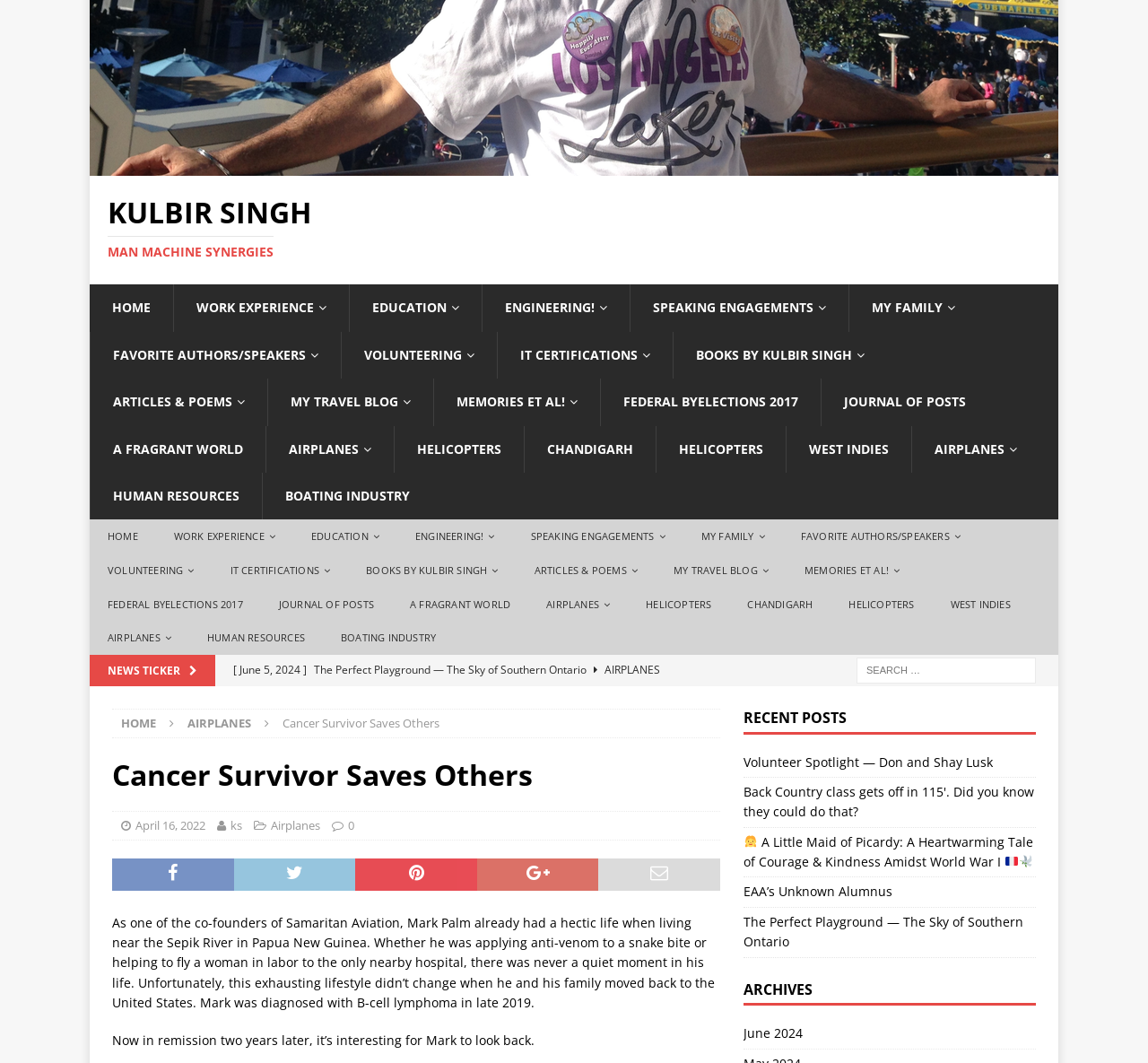Find the bounding box coordinates for the HTML element described as: "Books by Kulbir Singh". The coordinates should consist of four float values between 0 and 1, i.e., [left, top, right, bottom].

[0.303, 0.521, 0.45, 0.552]